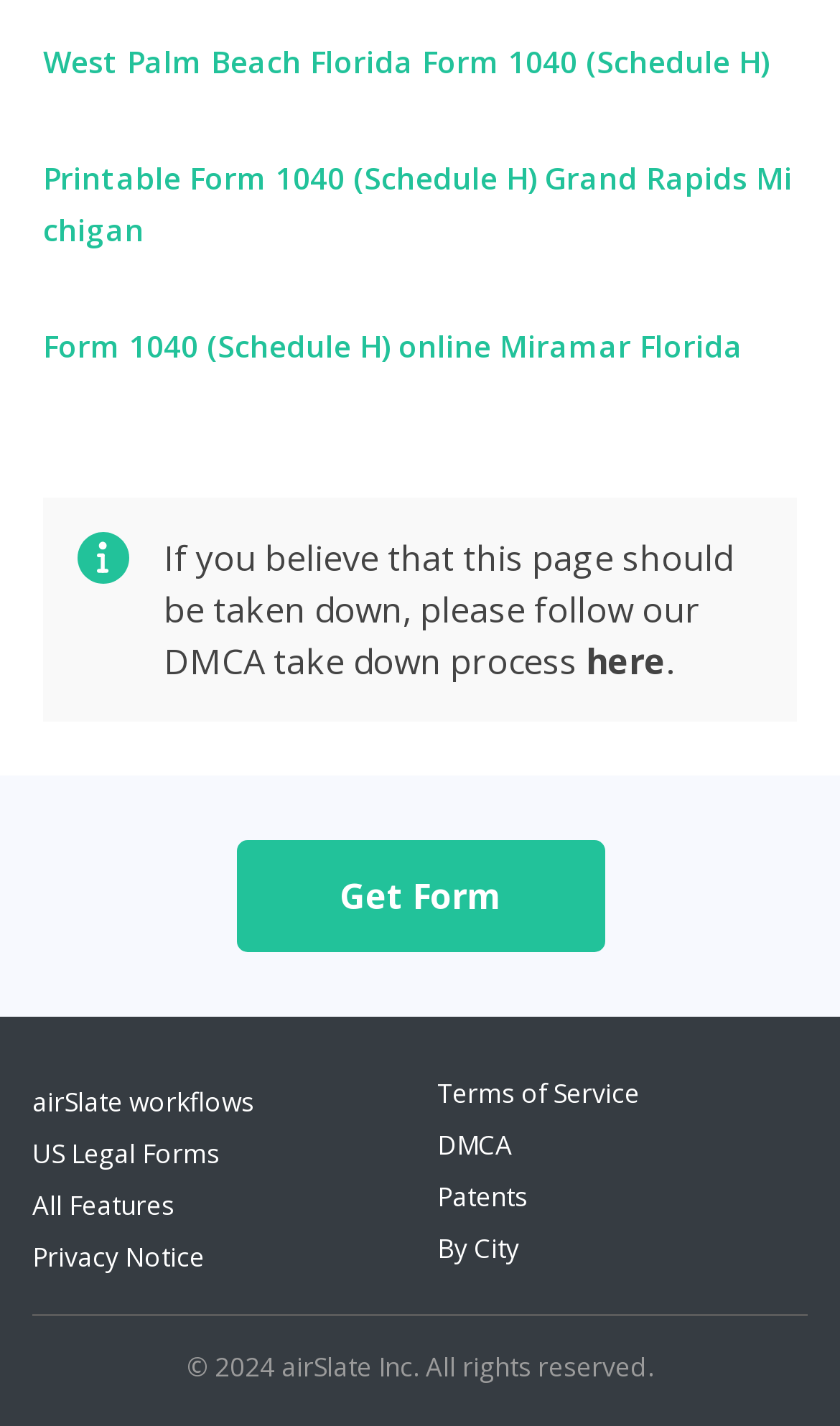Based on the image, please elaborate on the answer to the following question:
What is the process to follow if someone believes the page should be taken down?

The webpage provides a notice stating 'If you believe that this page should be taken down, please follow our DMCA take down process', which suggests that the process to follow is the DMCA take down process.